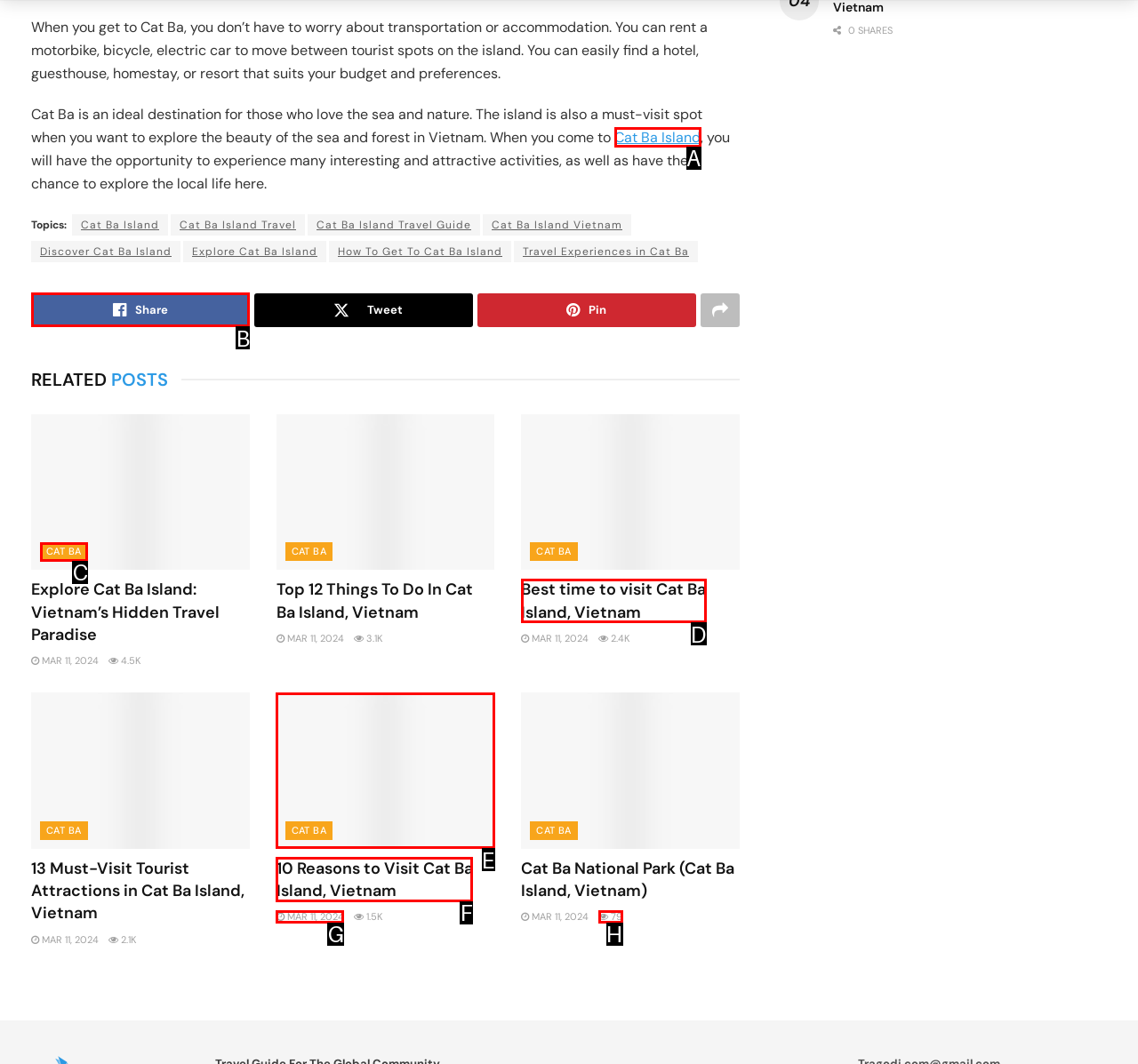Determine which HTML element should be clicked to carry out the following task: Click on 'Cat Ba Island' Respond with the letter of the appropriate option.

A